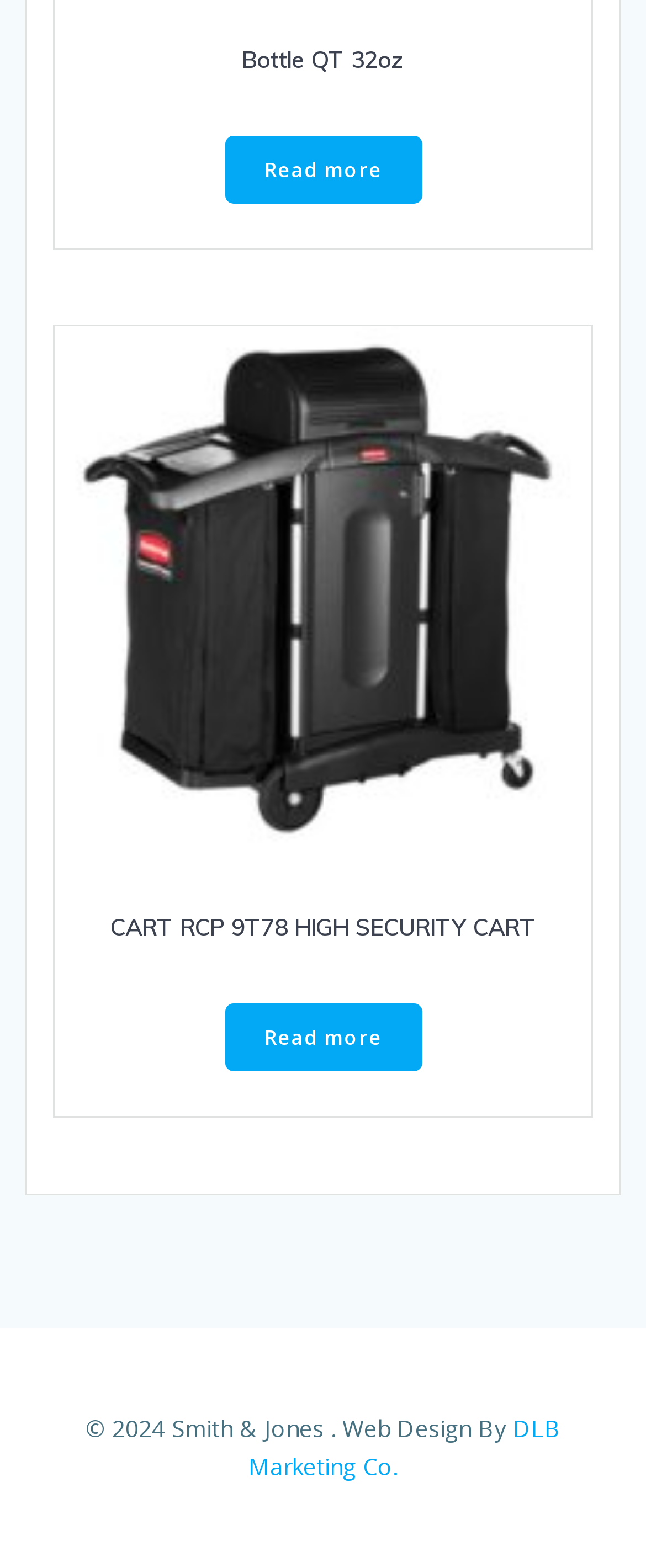Based on the image, provide a detailed response to the question:
What is the name of the company that designed the webpage?

The name of the company that designed the webpage is mentioned in the link element with the text 'DLB Marketing Co.', which is located at the bottom of the webpage with a bounding box of [0.385, 0.901, 0.868, 0.945].